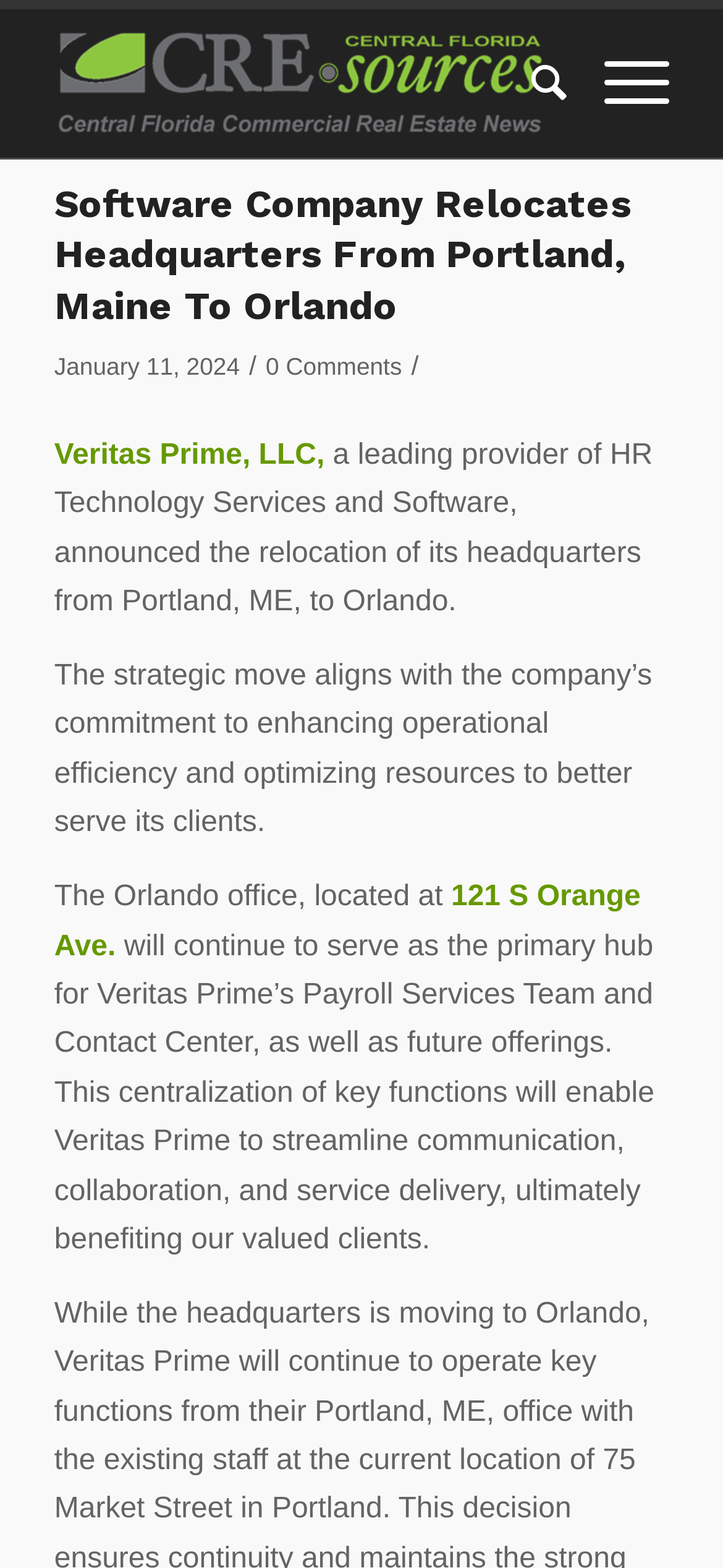When was this article published?
Look at the image and provide a detailed response to the question.

I found the answer by reading the text in the webpage, specifically the time element that mentions the publication date, which is 'January 11, 2024'.